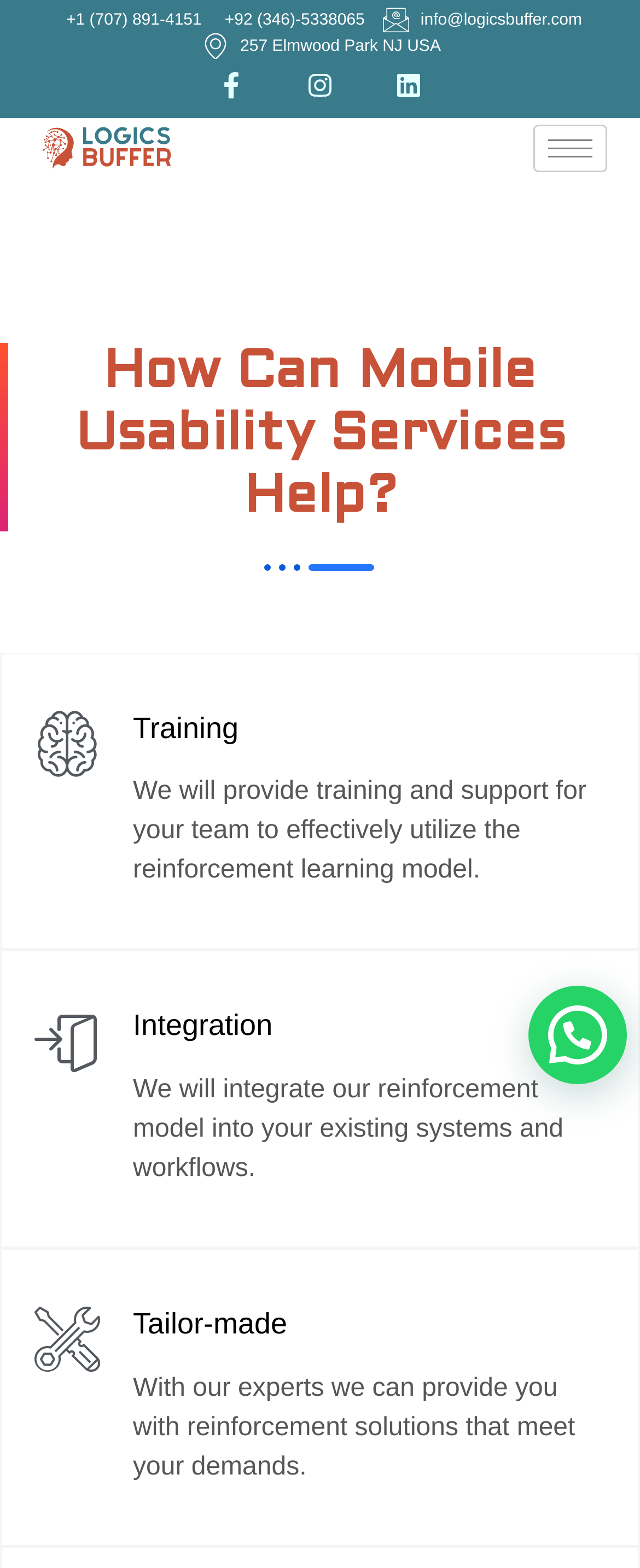What is the address of the company?
Can you give a detailed and elaborate answer to the question?

I found the address of the company by looking at the static text on the top of the webpage, and I saw the text '257 Elmwood Park NJ USA' which seems to be the address of the company.